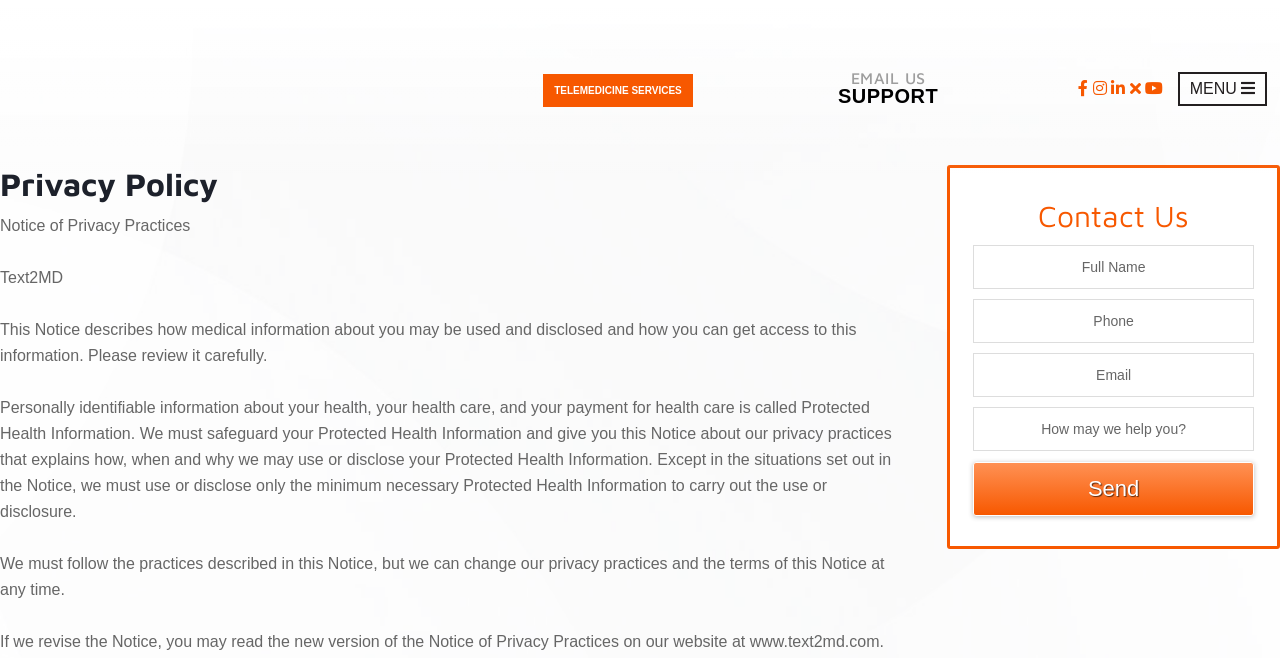Highlight the bounding box coordinates of the element you need to click to perform the following instruction: "Click the TELEMEDICINE SERVICES link."

[0.424, 0.112, 0.541, 0.163]